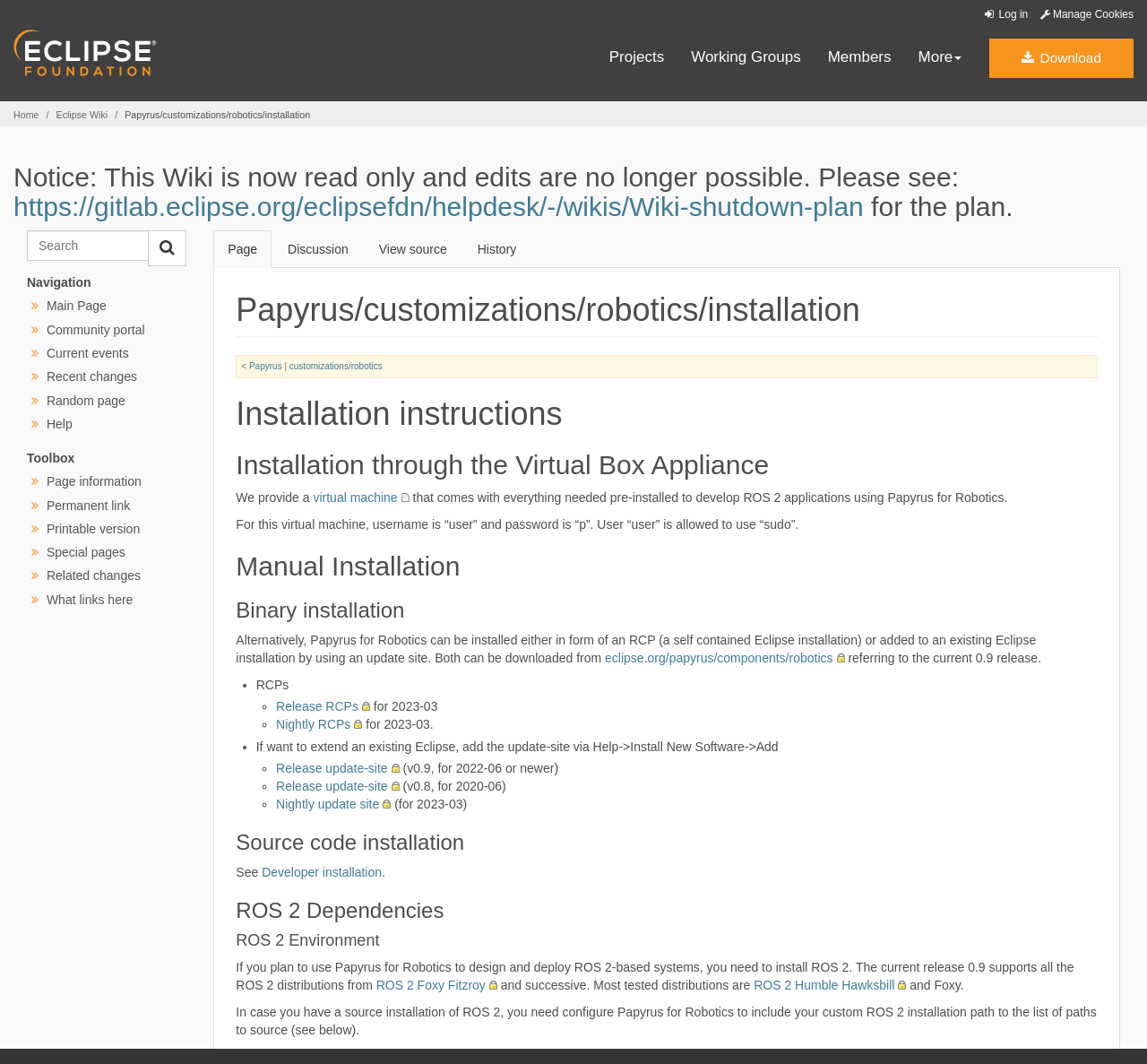Please mark the bounding box coordinates of the area that should be clicked to carry out the instruction: "Go to the main page".

[0.041, 0.281, 0.093, 0.294]